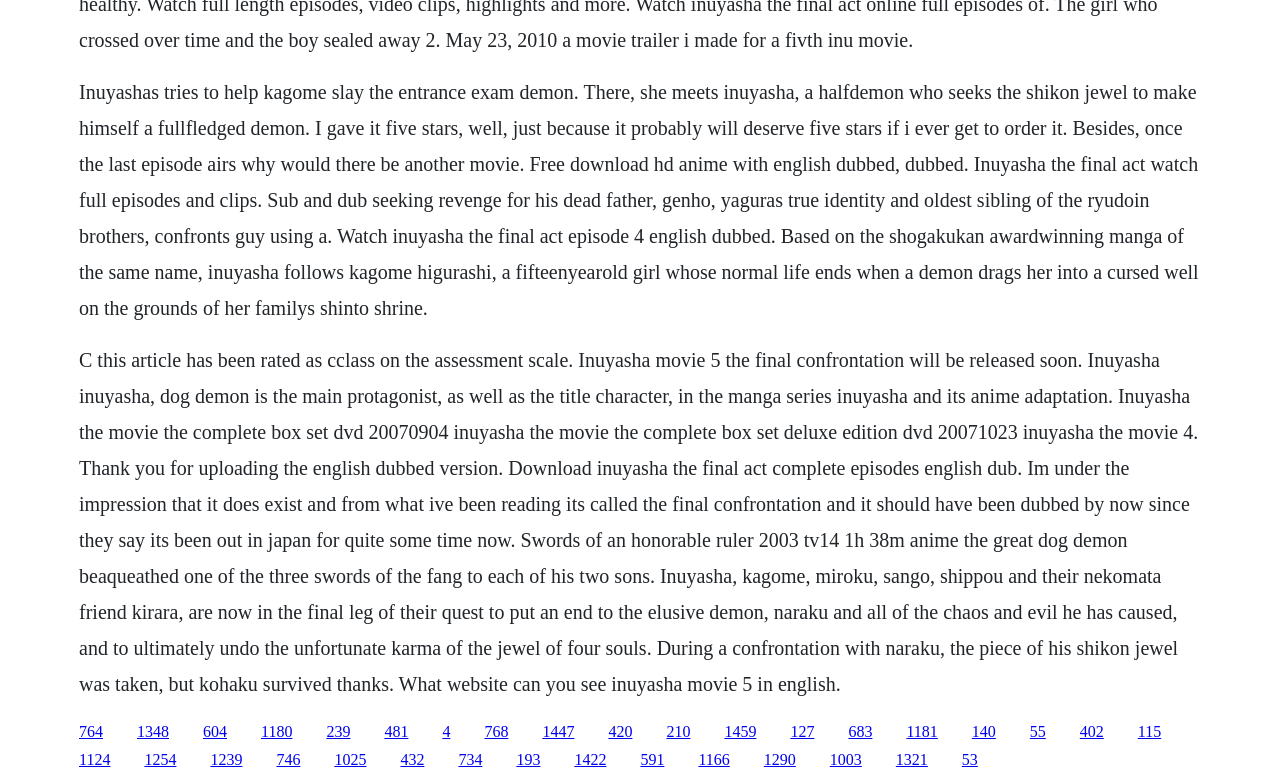Please specify the bounding box coordinates of the region to click in order to perform the following instruction: "Click the link to download Inuyasha the Final Act complete episodes English dub".

[0.062, 0.445, 0.936, 0.887]